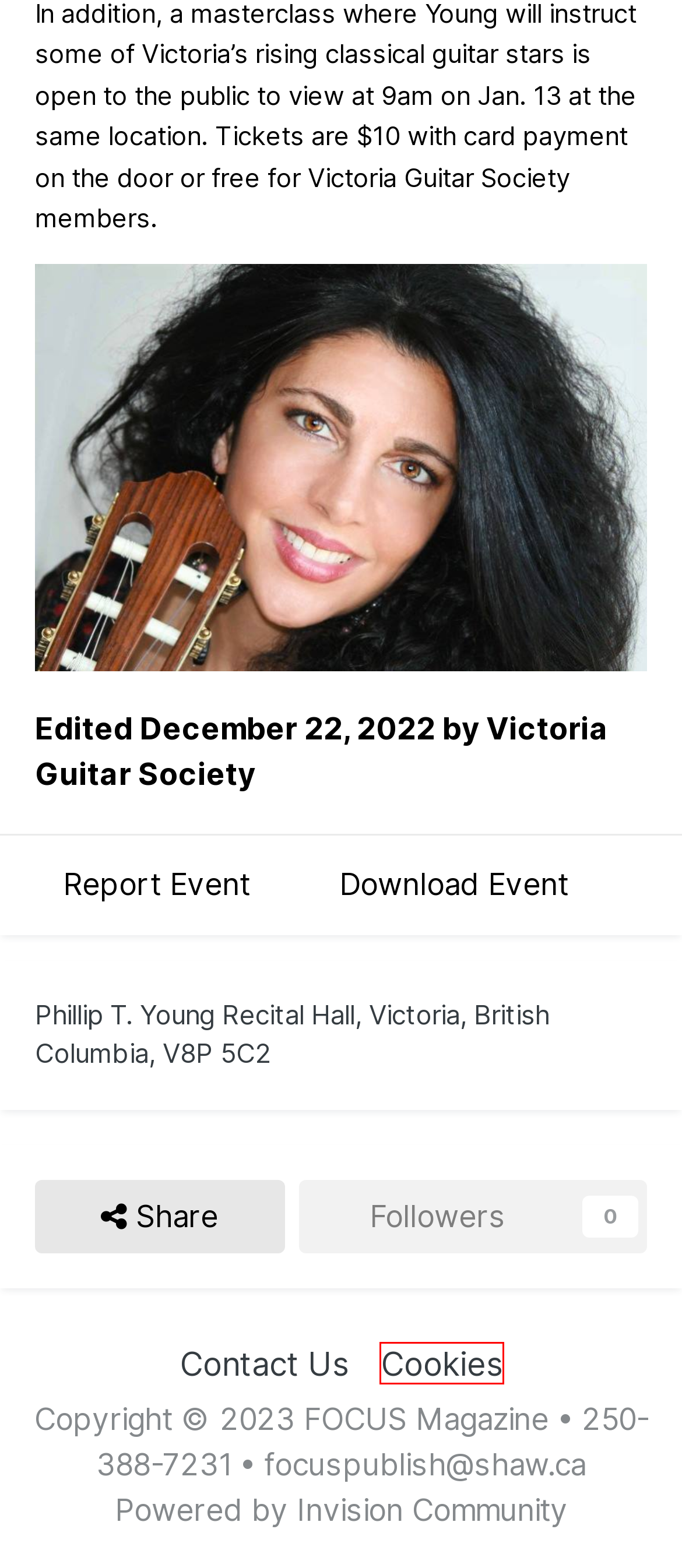Observe the screenshot of a webpage with a red bounding box highlighting an element. Choose the webpage description that accurately reflects the new page after the element within the bounding box is clicked. Here are the candidates:
A. Contact Us - Focus on Victoria
B. The scalable creator and customer community platform - Invision Community
C. May 2024 - Focus on Victoria
D. Sign In - Focus on Victoria
E. Victoria Guitar Society | Classical Guitar | Concerts | Education & Outreach
F. Victoria Guitar Society - Focus on Victoria
G. Home - Focus on Victoria
H. Cookies - Focus on Victoria

H